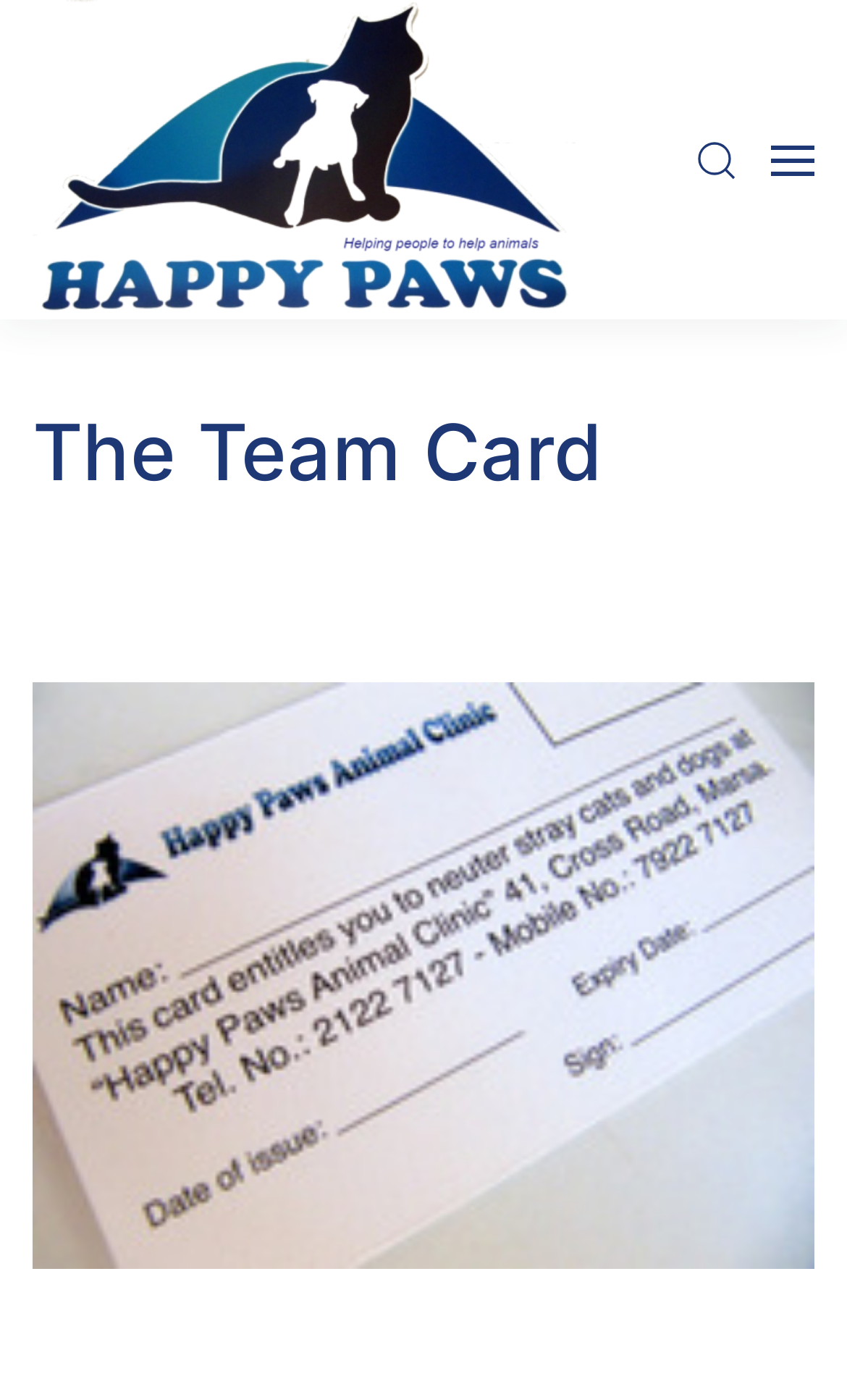What is the image below the heading?
Answer the question with a single word or phrase derived from the image.

img 1305